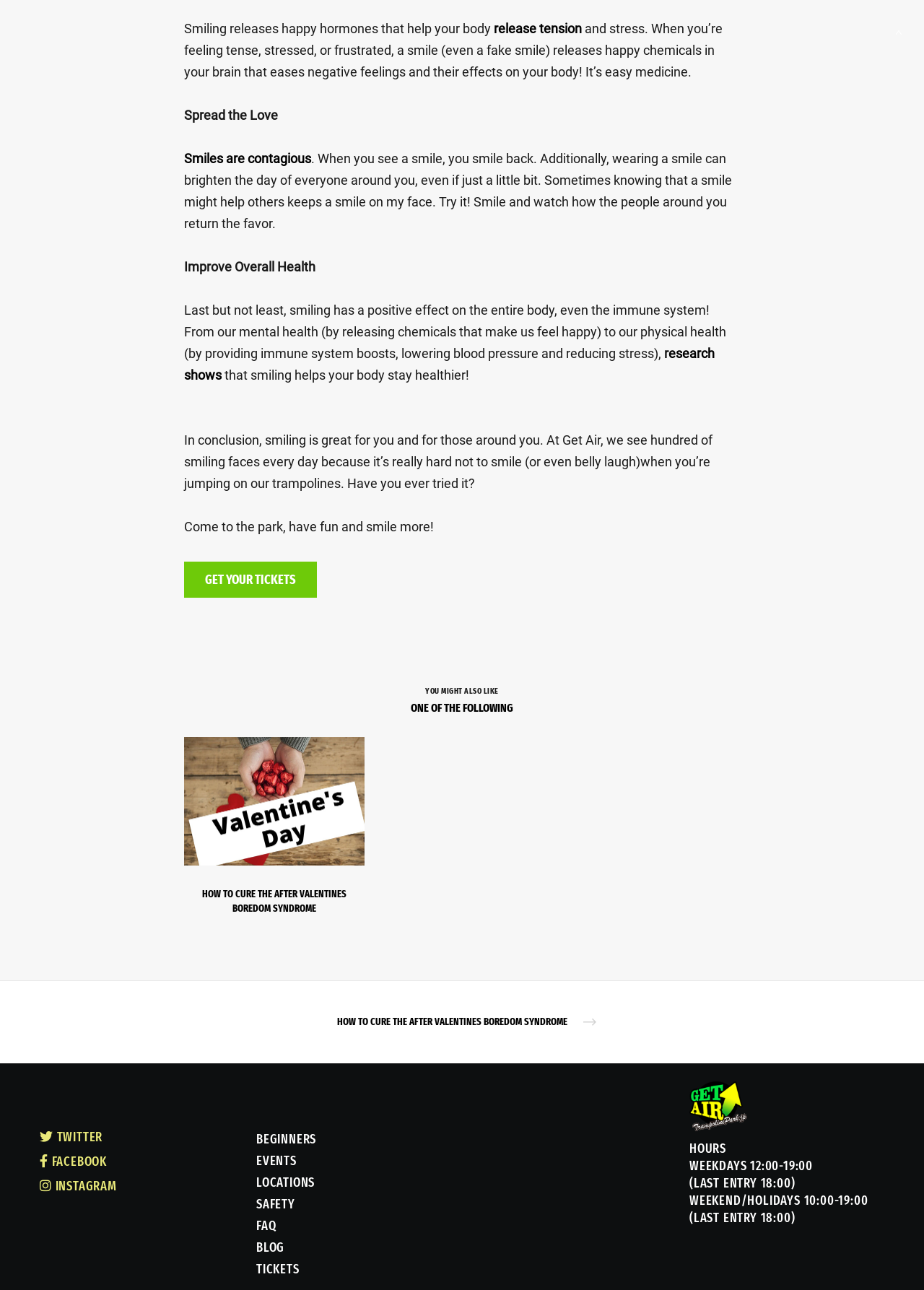Find and indicate the bounding box coordinates of the region you should select to follow the given instruction: "Follow us on Facebook".

None